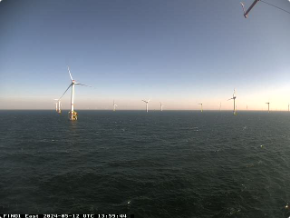Generate an in-depth description of the visual content.

The image captures a panoramic view of the offshore wind park Alpha Ventus, showcasing several wind turbines standing tall above the calm sea. The scene is bathed in natural light, with a clear sky transitioning from blue to a golden hue near the horizon, indicative of early morning or late afternoon conditions. The turbines, with their distinctive blades and towering structures, are positioned strategically to harness wind energy effectively. This view highlights the innovative advancements in renewable energy and underscores the significance of the FINO1 research platform situated in proximity to this wind farm, which has been instrumental in ongoing studies of wind conditions and their impact on renewable energy generation.